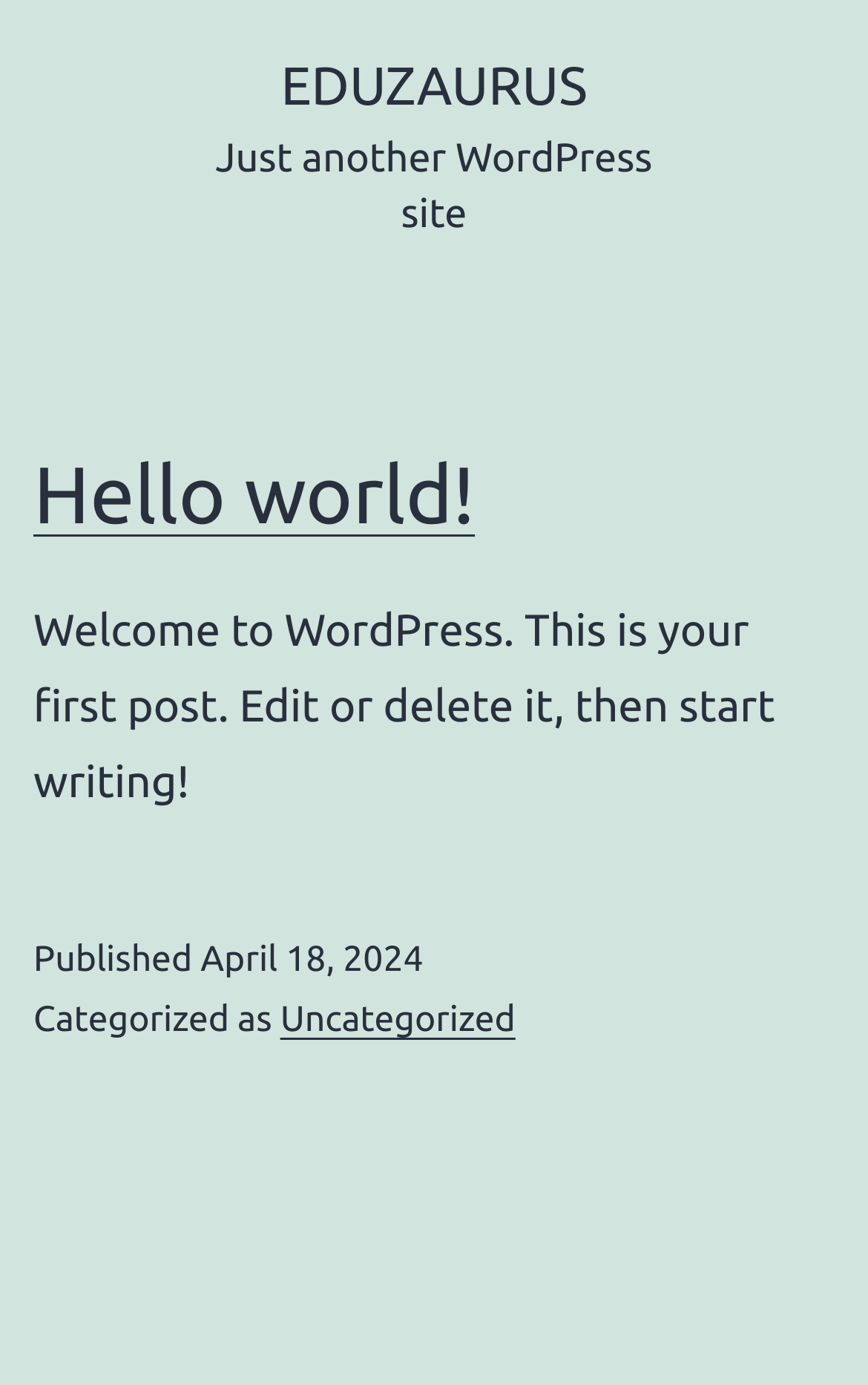Respond to the following question with a brief word or phrase:
How many paragraphs are in the first article?

1